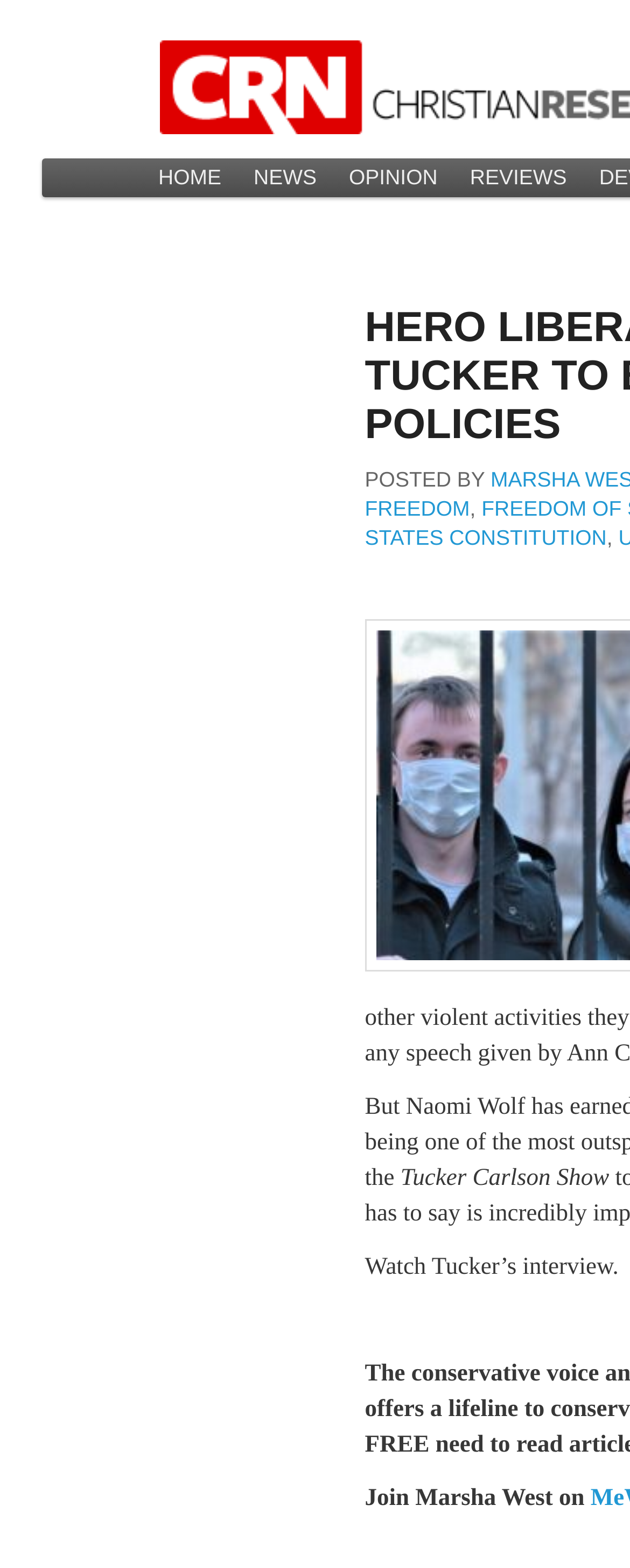Please reply with a single word or brief phrase to the question: 
What is the name of the TV show mentioned?

Tucker Carlson Show